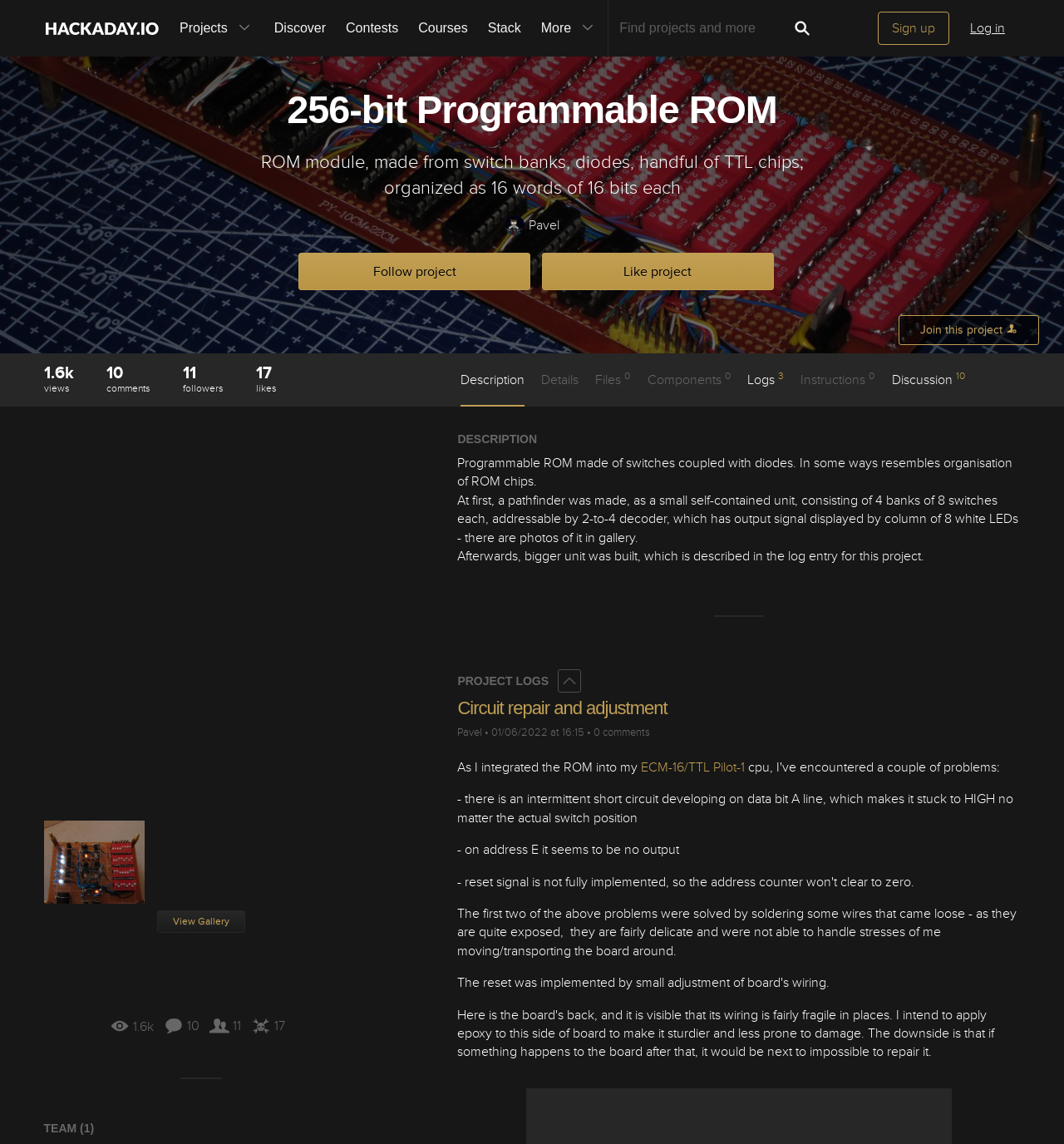Generate an in-depth caption that captures all aspects of the webpage.

This webpage is about a 256-bit programmable ROM project on Hackaday.io. At the top, there is a navigation menu with links to 'Hackaday.io', 'Projects', 'Discover', 'Contests', 'Courses', and 'Stack'. Below the navigation menu, there is a search bar with a 'Search' button and a 'Sign up' and 'Log in' link on the right side.

The main content of the page is divided into several sections. The first section has a heading '256-bit Programmable ROM' and a brief description of the project, which is a ROM module made from switch banks, diodes, and TTL chips, organized as 16 words of 16 bits each. Below the description, there are links to 'Follow project' and 'Like project'.

The next section displays project statistics, including 'View Count' with 1.6k views, '10 comments', '11 followers', and '17 likes'. Below the statistics, there are links to 'Description', 'Files', 'Components', 'Logs 3', 'Instructions', and 'Discussion 10'.

The main content area is divided into three columns. The left column has a heading 'TEAM (1)' and a list of team members. The middle column has a heading 'DESCRIPTION' and a detailed description of the project, including its development process and features. The right column has a heading 'PROJECT LOGS Collapse' and a list of project logs, including 'Circuit repair and adjustment' with a link to the log entry.

At the bottom of the page, there is a section with a heading 'Circuit repair and adjustment' and a link to the log entry. Below this section, there is a comment from a user named Pavel, dated 01/06/2022 at 16:15, with no comments.